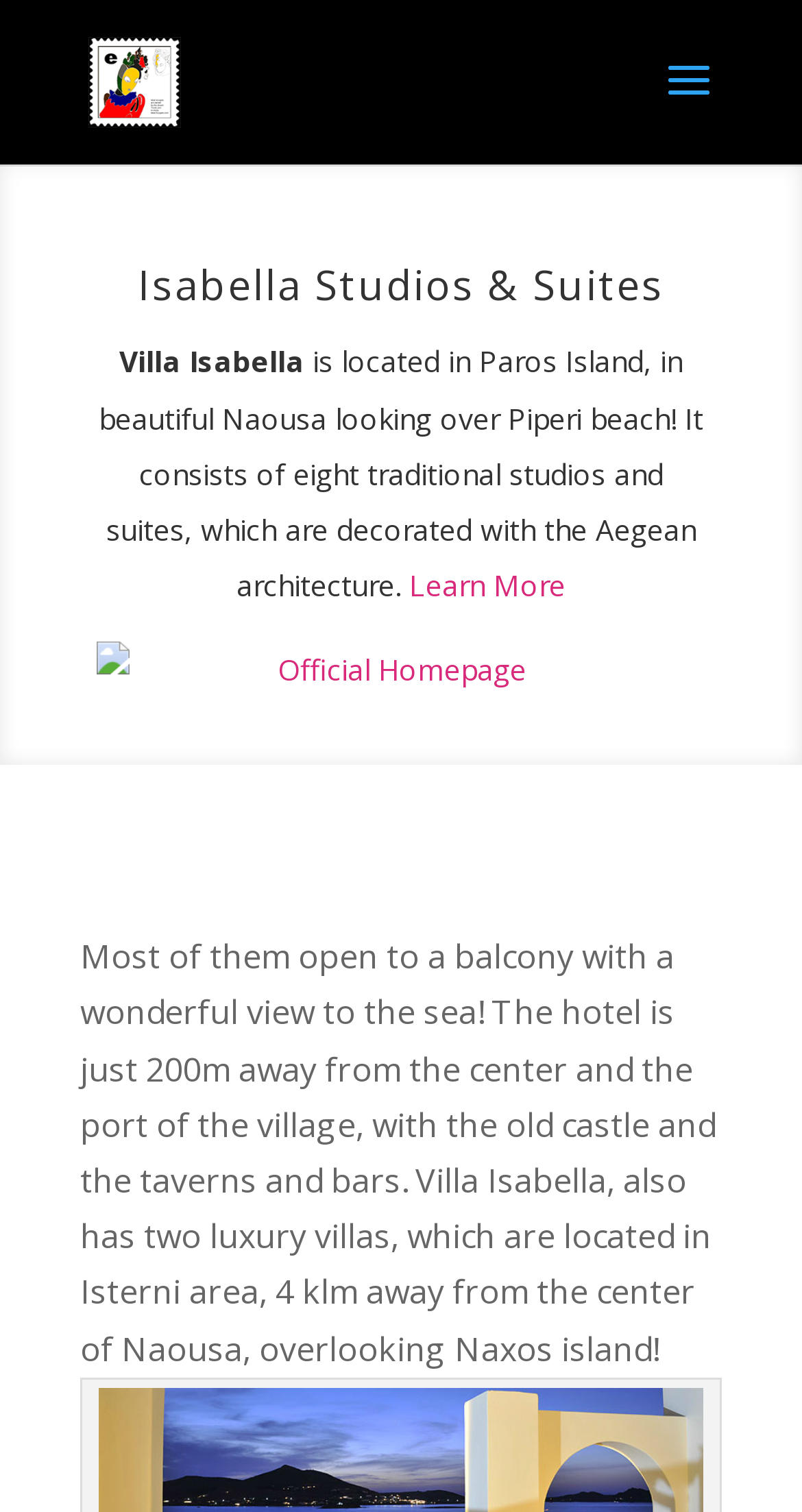From the webpage screenshot, predict the bounding box of the UI element that matches this description: "alt="Ideal Escapes Property"".

[0.11, 0.037, 0.226, 0.067]